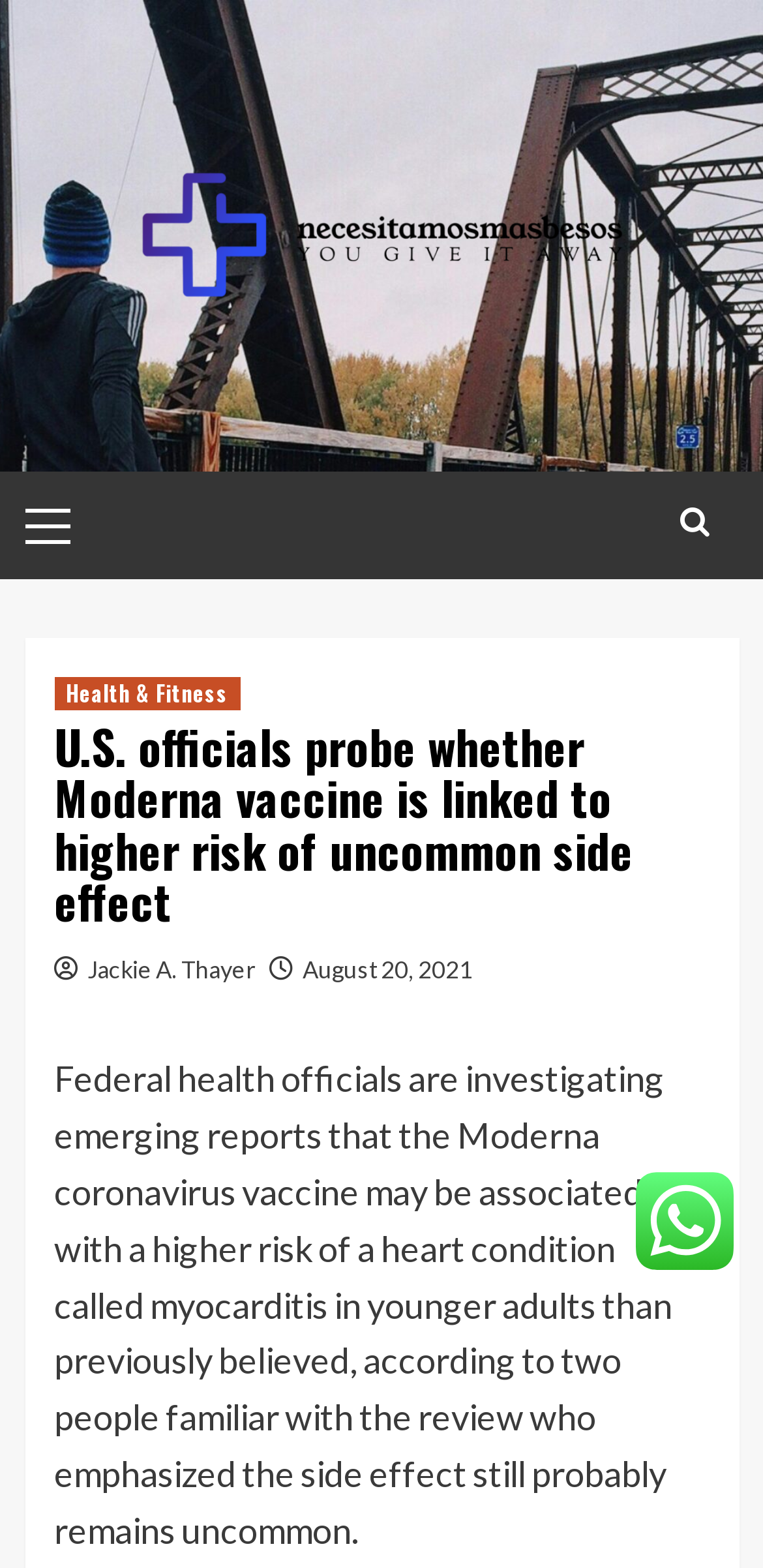Identify and provide the title of the webpage.

U.S. officials probe whether Moderna vaccine is linked to higher risk of uncommon side effect